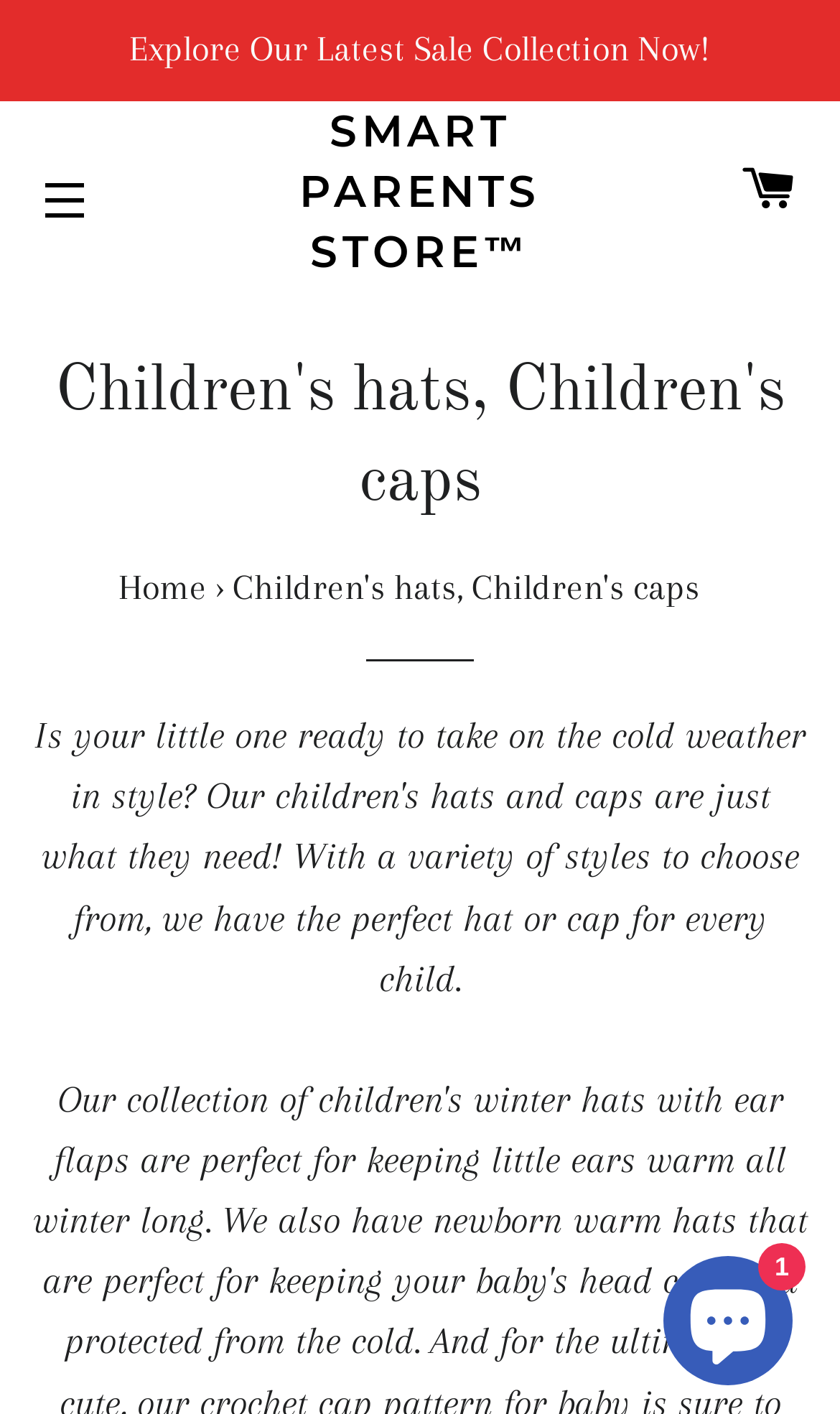What is the purpose of the separator element?
Based on the screenshot, give a detailed explanation to answer the question.

I found a separator element with an orientation of horizontal, which suggests that its purpose is to separate other elements on the webpage, likely to improve the layout and readability.